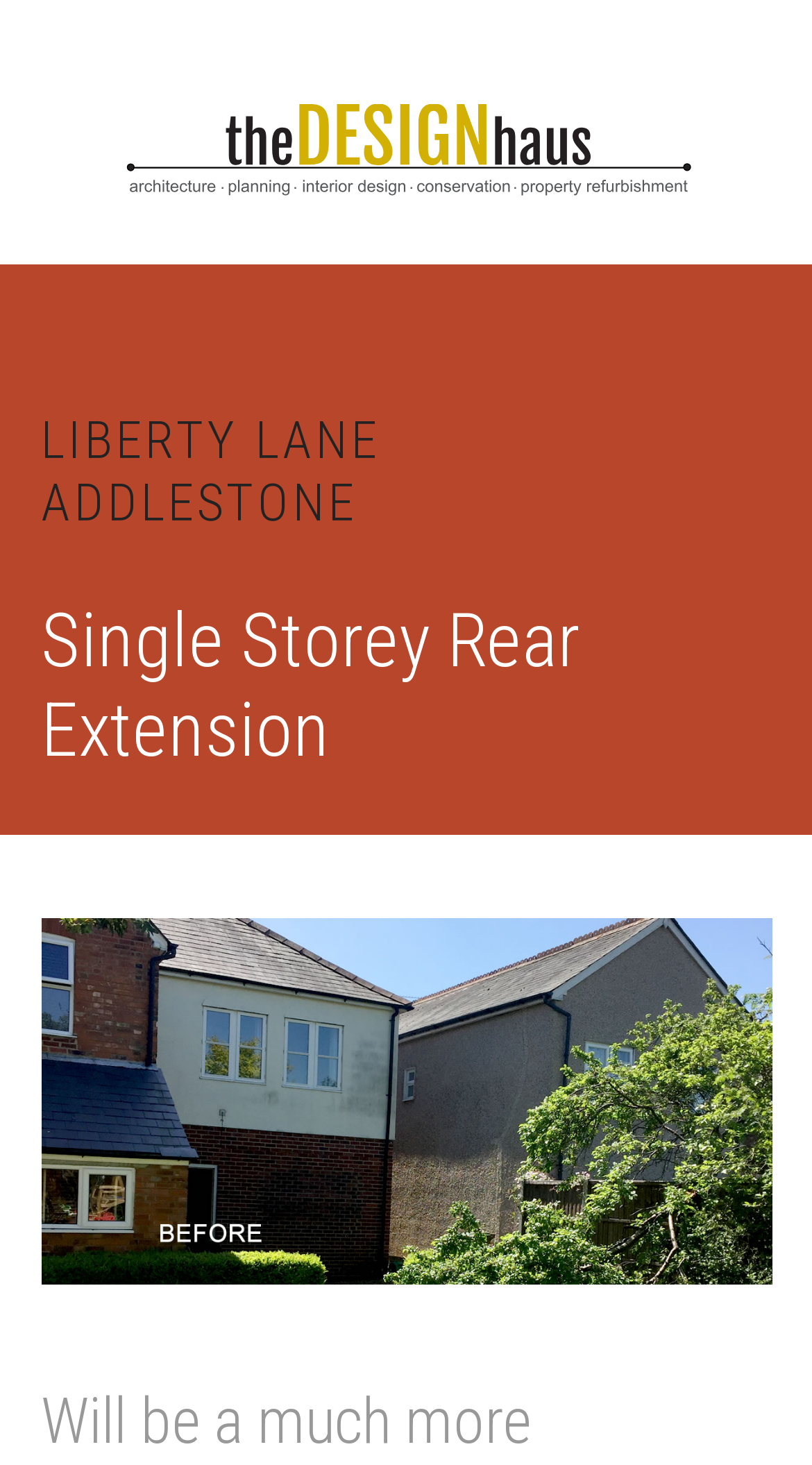Use one word or a short phrase to answer the question provided: 
Is there an image on the webpage?

Yes